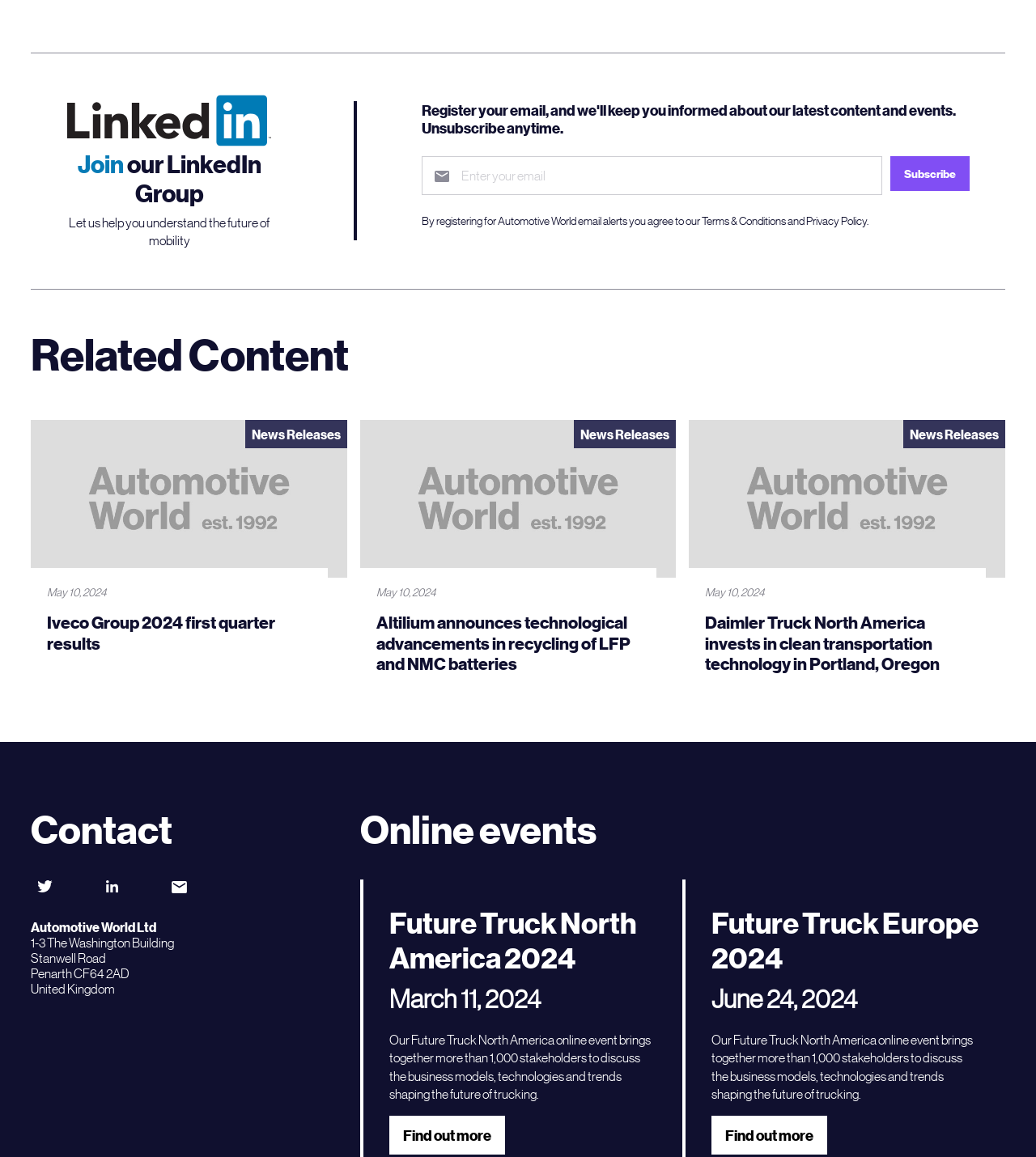Provide the bounding box coordinates of the UI element this sentence describes: "Terms & Conditions".

[0.677, 0.184, 0.758, 0.197]